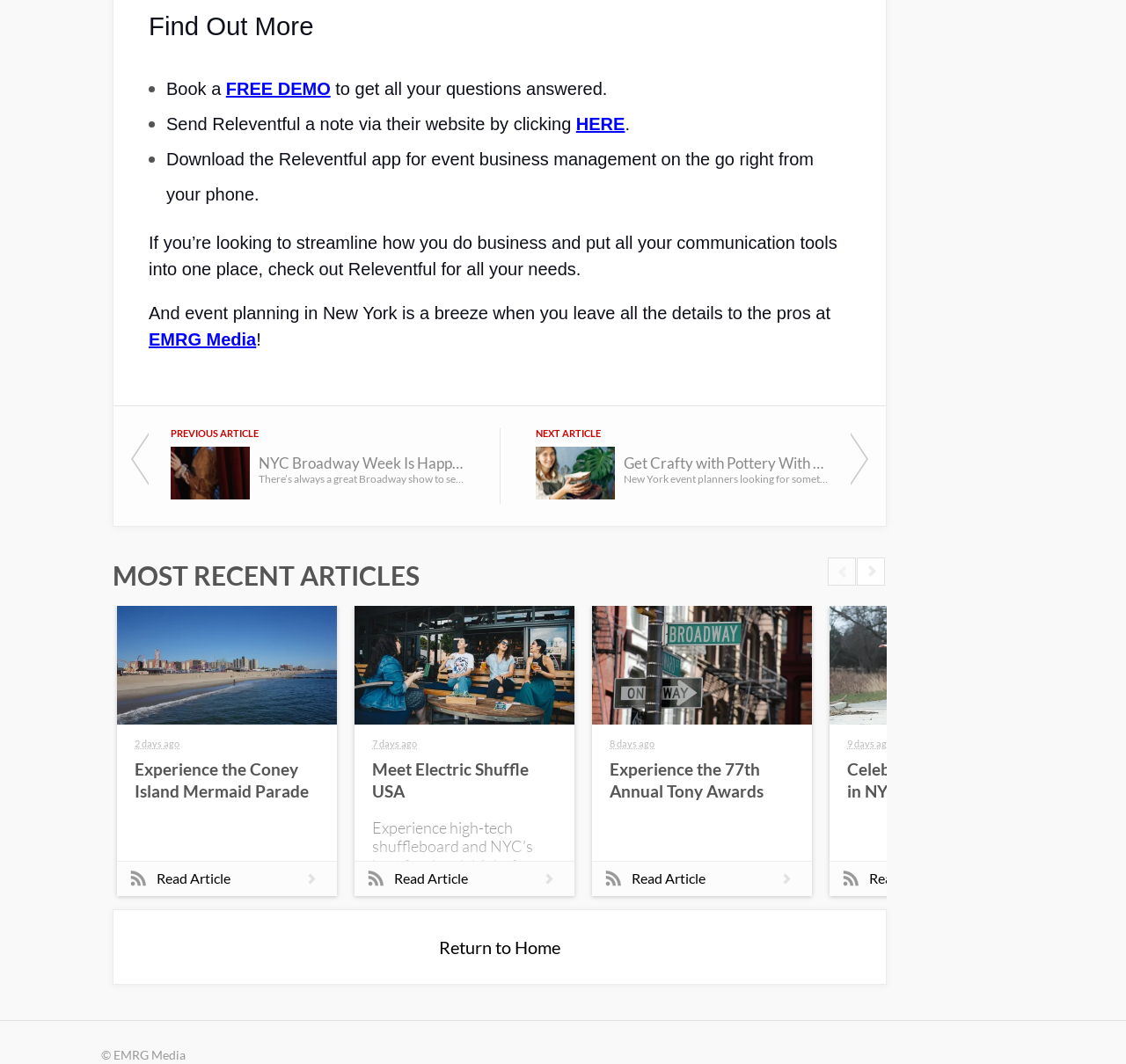How many articles are listed under 'MOST RECENT ARTICLES'?
Analyze the image and provide a thorough answer to the question.

I found the number of articles listed under 'MOST RECENT ARTICLES' by counting the images and corresponding texts below the heading 'MOST RECENT ARTICLES', which are four in total.